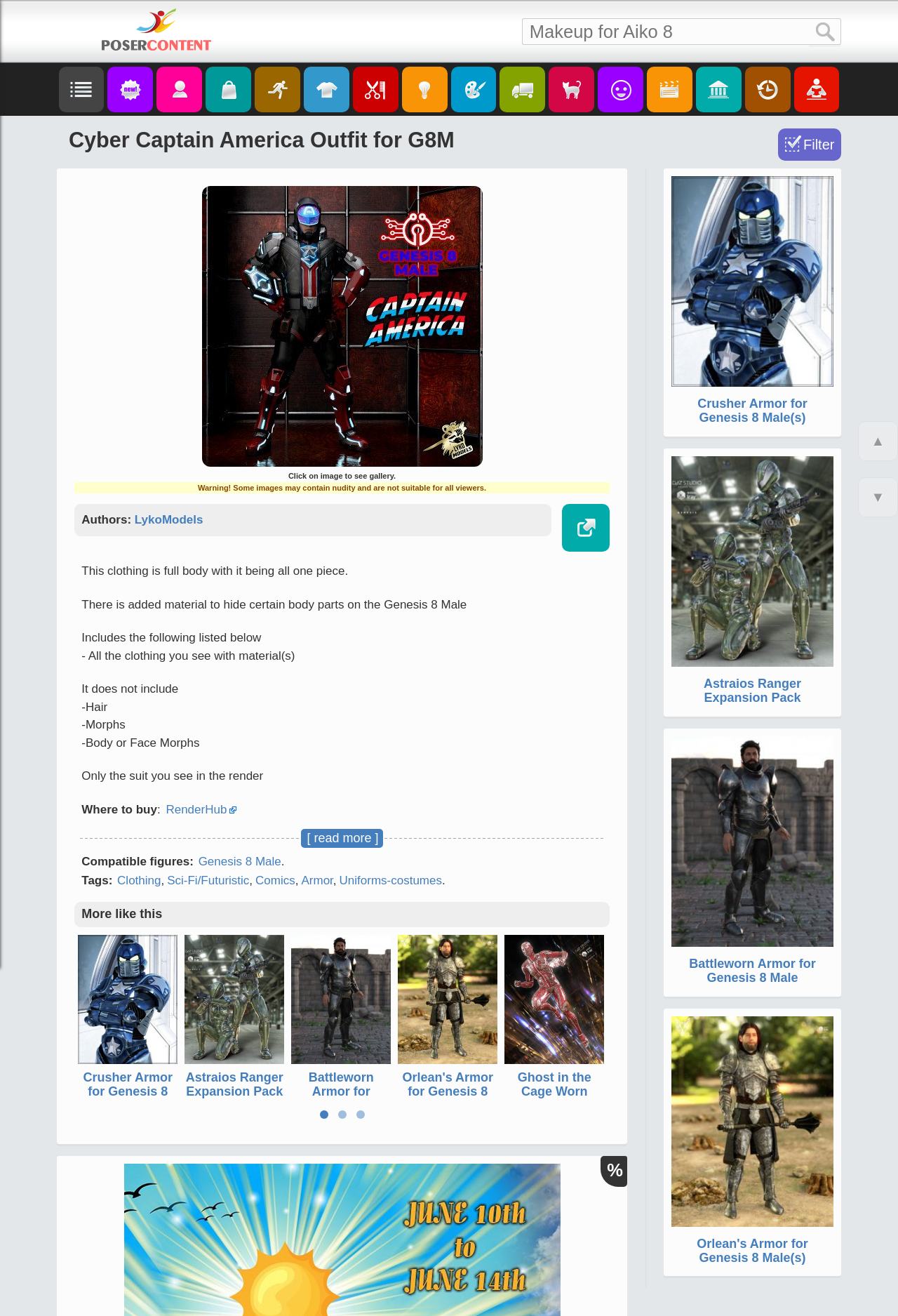Utilize the information from the image to answer the question in detail:
What is the warning message displayed on the webpage?

The warning message is displayed in a text element that reads 'Warning! Some images may contain nudity and are not suitable for all viewers.', which is located below the image of the outfit.